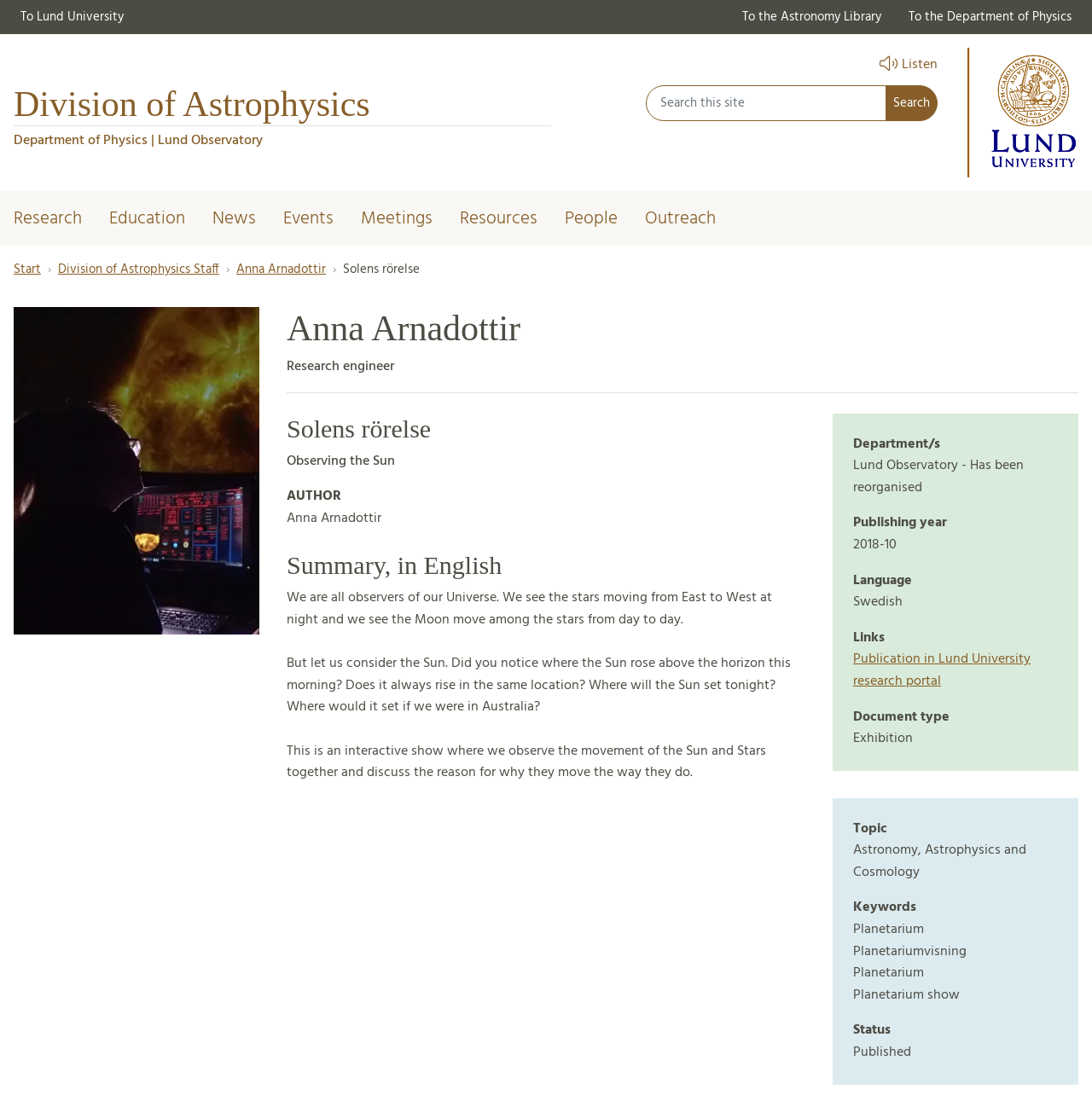What is the type of document?
Look at the image and answer the question using a single word or phrase.

Exhibition